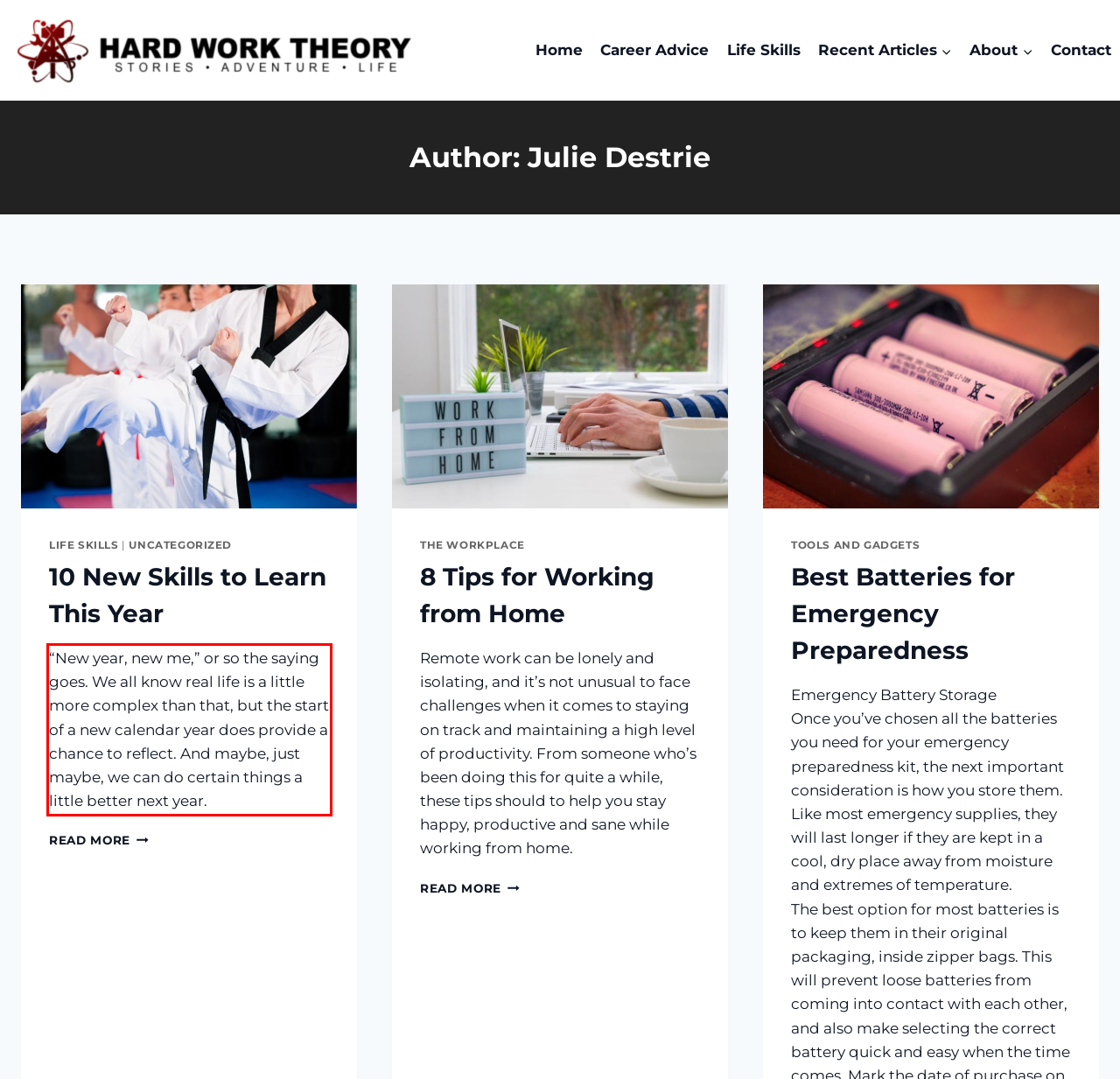You are given a screenshot of a webpage with a UI element highlighted by a red bounding box. Please perform OCR on the text content within this red bounding box.

“New year, new me,” or so the saying goes. We all know real life is a little more complex than that, but the start of a new calendar year does provide a chance to reflect. And maybe, just maybe, we can do certain things a little better next year.